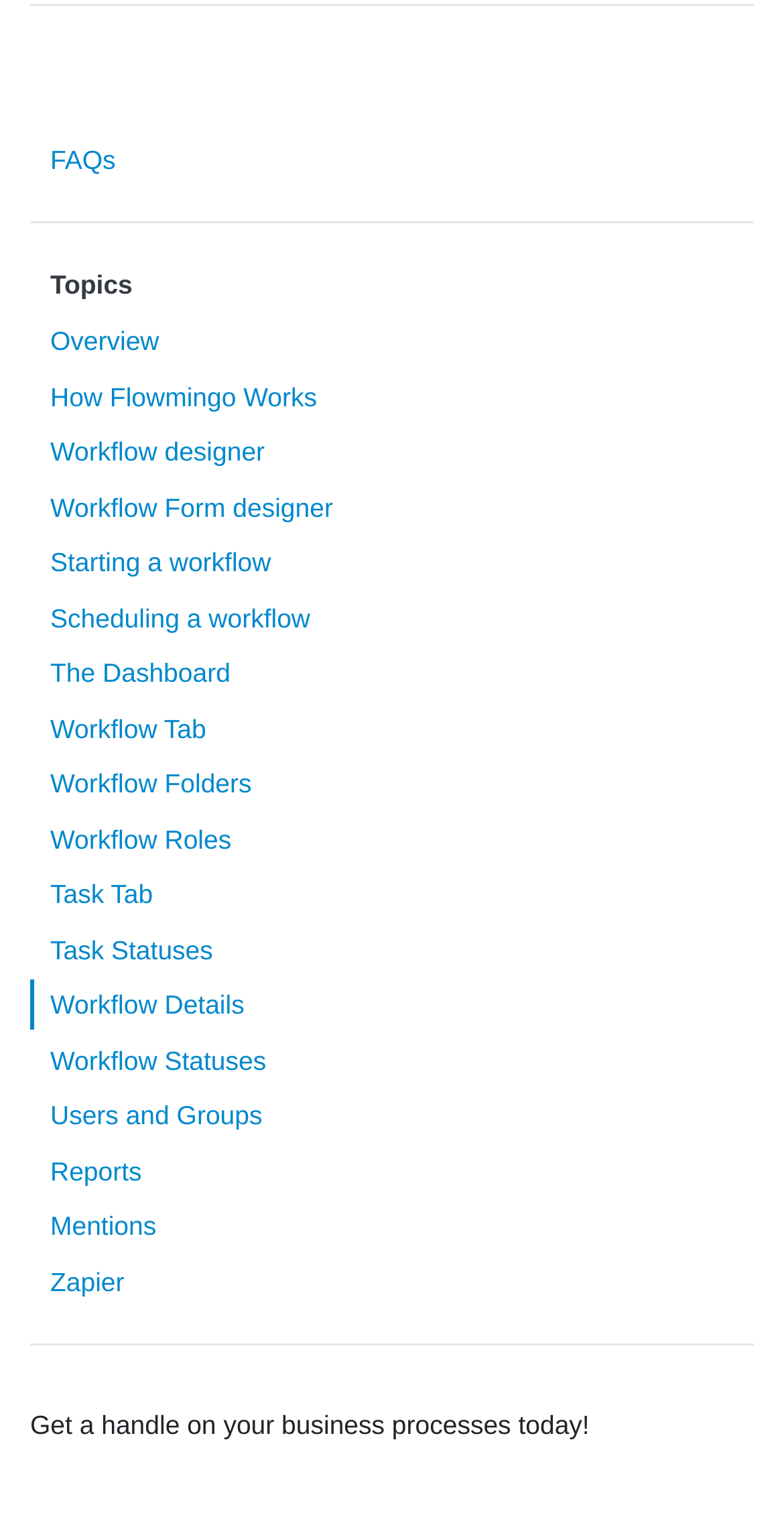Using the provided description: "Workflow Form designer", find the bounding box coordinates of the corresponding UI element. The output should be four float numbers between 0 and 1, in the format [left, top, right, bottom].

[0.038, 0.319, 0.425, 0.352]